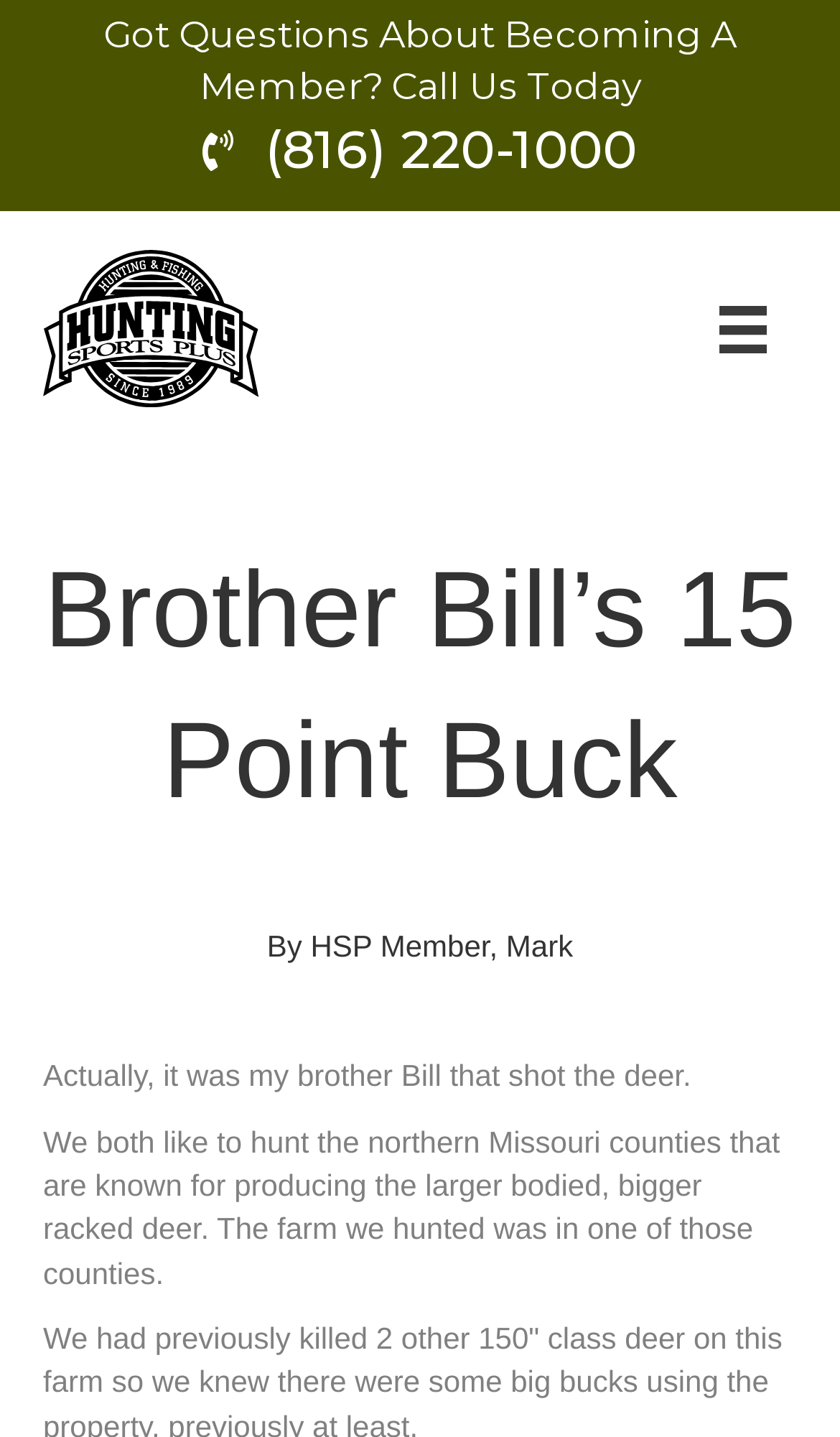Provide a comprehensive caption for the webpage.

The webpage is about Brother Bill's 15 Point Buck, a hunting story shared by HSP Member, Mark. At the top of the page, there is a heading that reads "Got Questions About Becoming A Member? Call Us Today" with a phone number "(816) 220-1000" next to it. Below this, there is a link to "hunting-sports-plus" accompanied by a small image. 

On the top right corner, there is a button labeled "Menu" with a small icon next to it. 

The main content of the page is about Brother Bill's 15 Point Buck, with a large heading that spans the width of the page. Below this heading, there is a small image, likely a photo of the deer. 

Further down, there is a subheading "By HSP Member, Mark" followed by two paragraphs of text. The first paragraph describes how it was actually Mark's brother Bill who shot the deer, and the second paragraph talks about their hunting experience in northern Missouri counties.